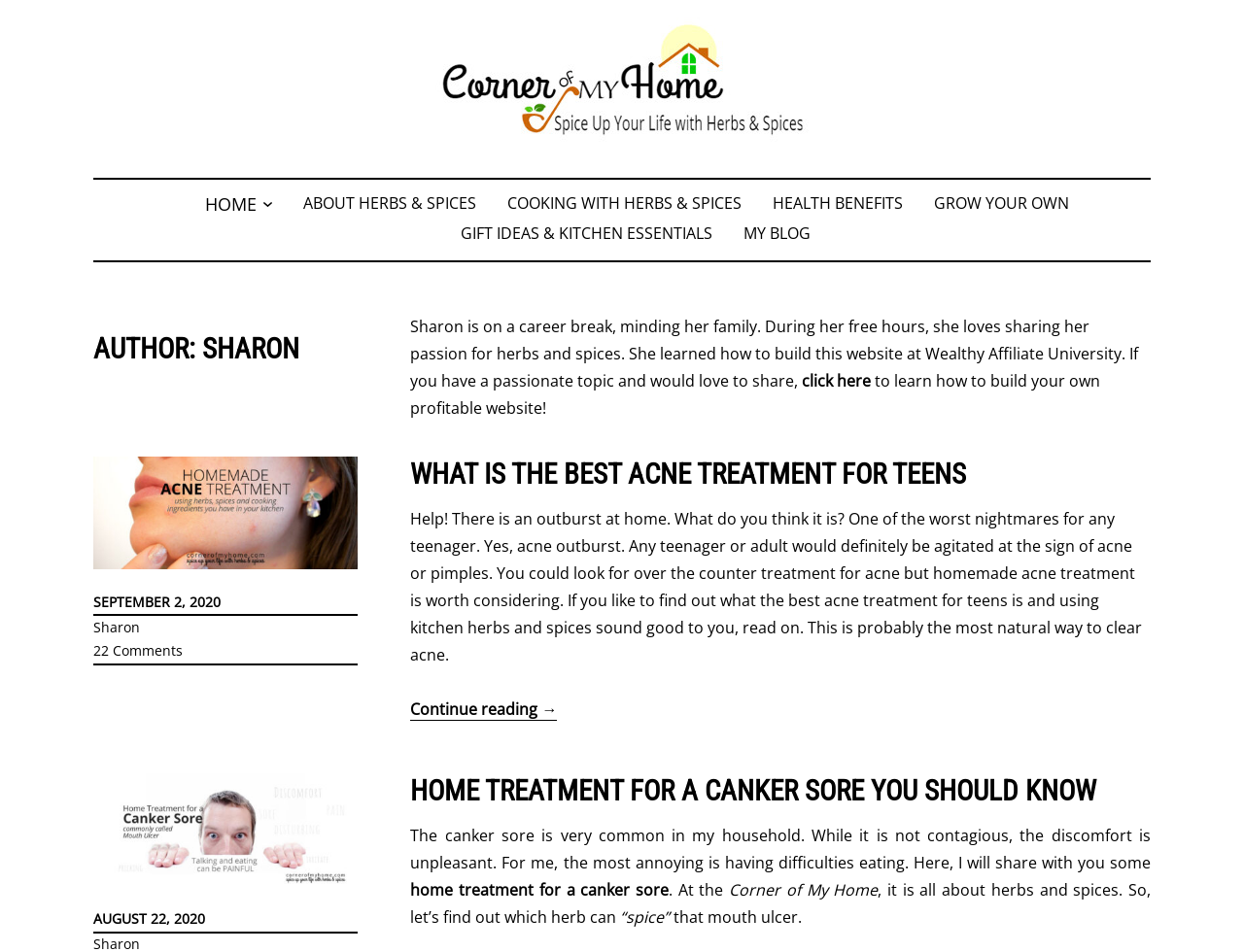Can you specify the bounding box coordinates of the area that needs to be clicked to fulfill the following instruction: "Click the 'HOME ›' link"?

[0.165, 0.202, 0.207, 0.226]